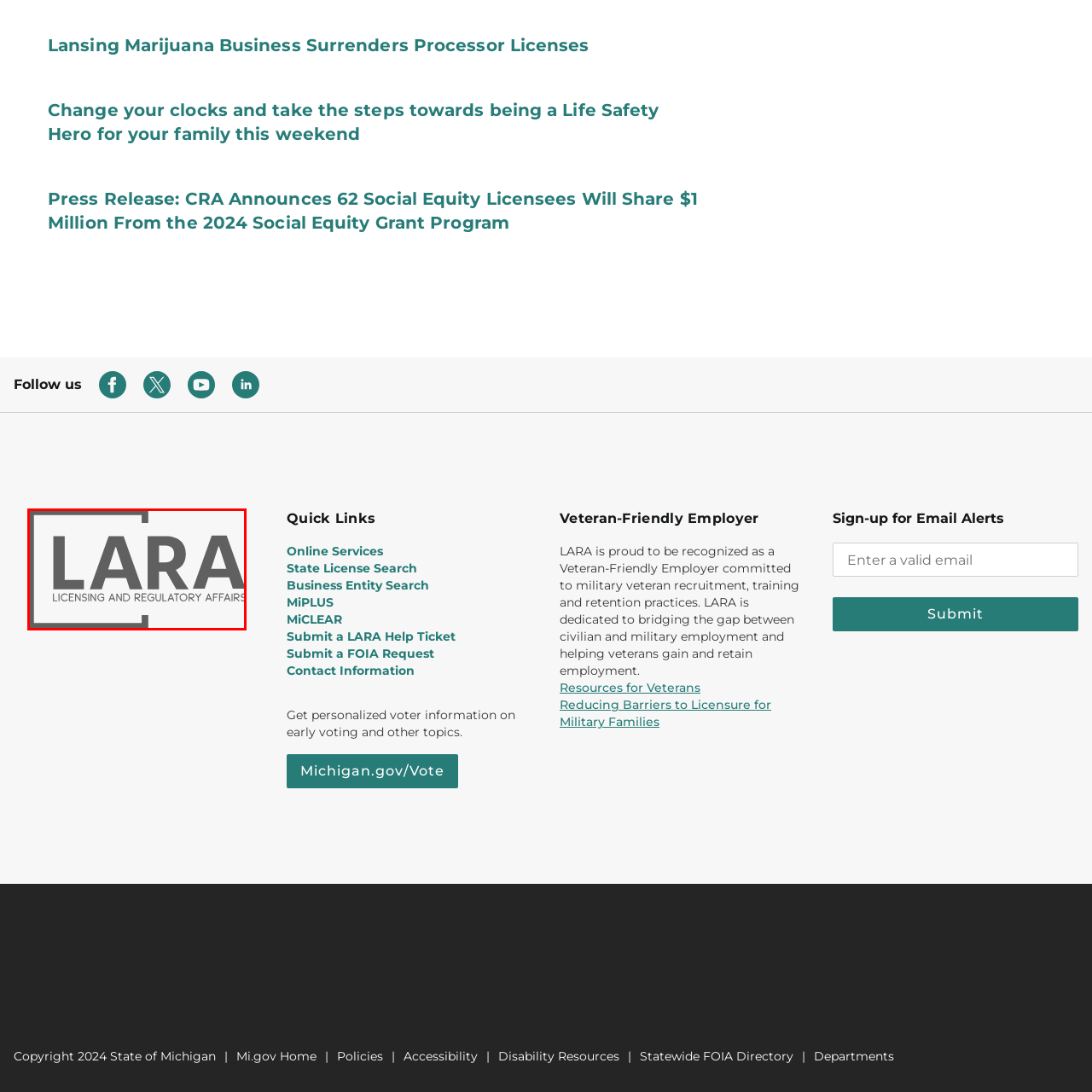Examine the image within the red border and provide a concise answer: What is the purpose of the logo's branding?

Recognizing LARA's role